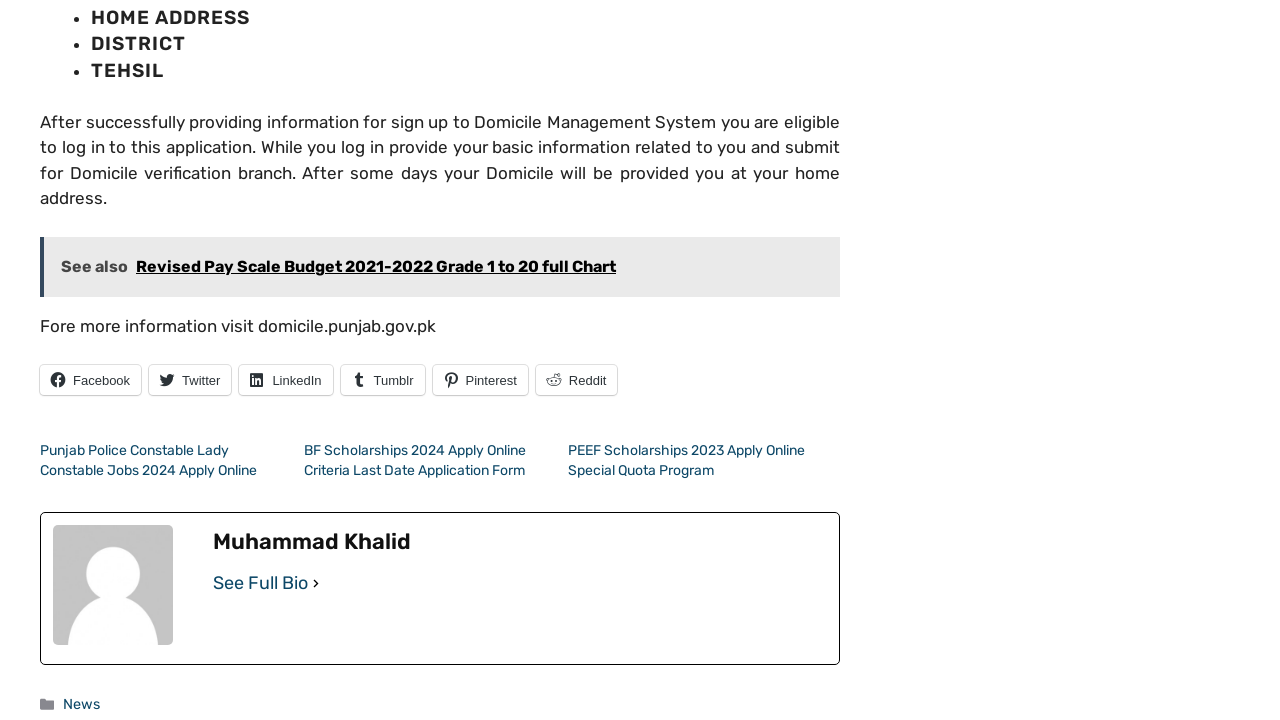Please predict the bounding box coordinates of the element's region where a click is necessary to complete the following instruction: "Read more about Punjab Police Constable Lady Constable Jobs 2024". The coordinates should be represented by four float numbers between 0 and 1, i.e., [left, top, right, bottom].

[0.031, 0.614, 0.201, 0.665]